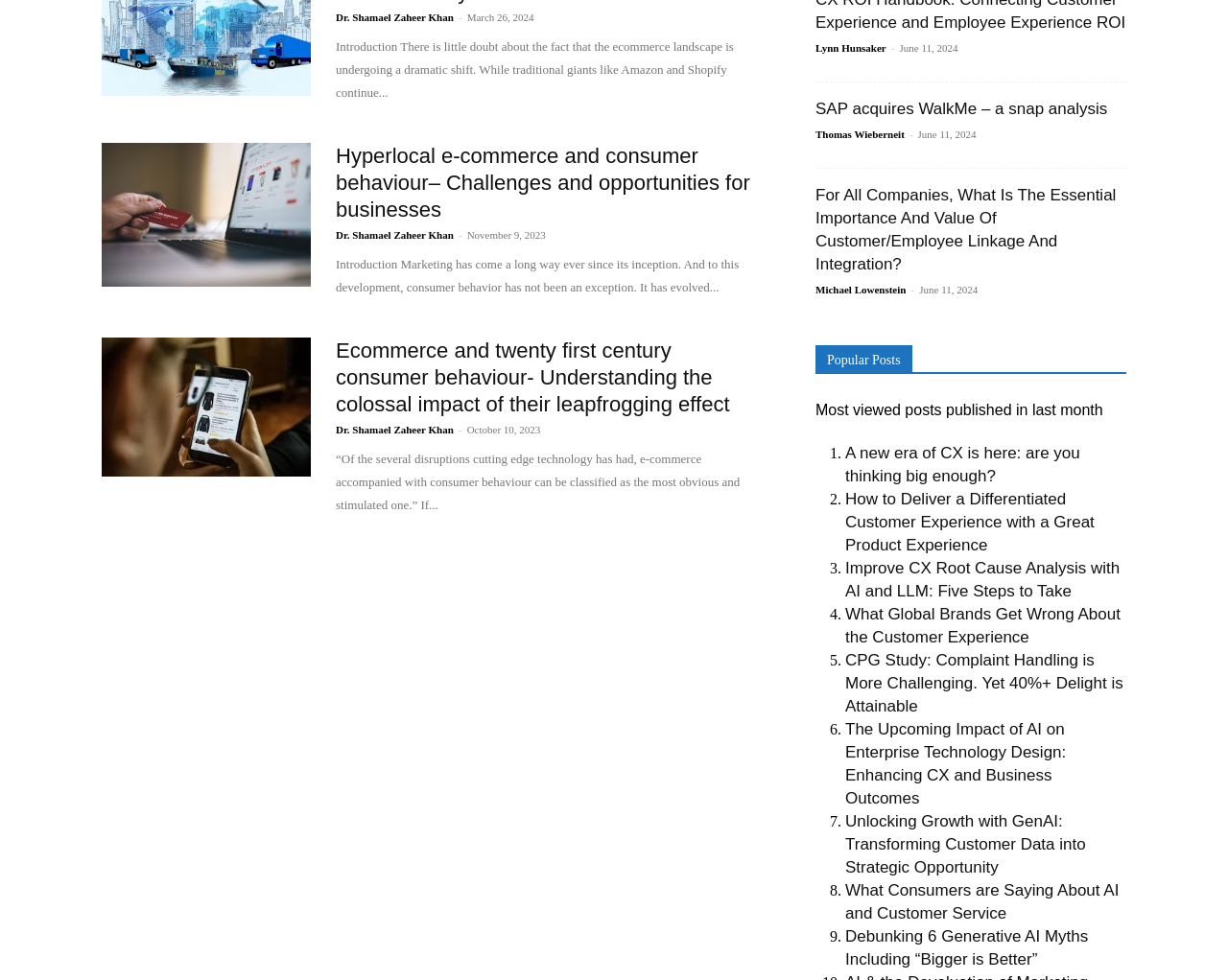Identify the bounding box for the UI element specified in this description: "Dr. Shamael Zaheer Khan". The coordinates must be four float numbers between 0 and 1, formatted as [left, top, right, bottom].

[0.273, 0.432, 0.369, 0.444]